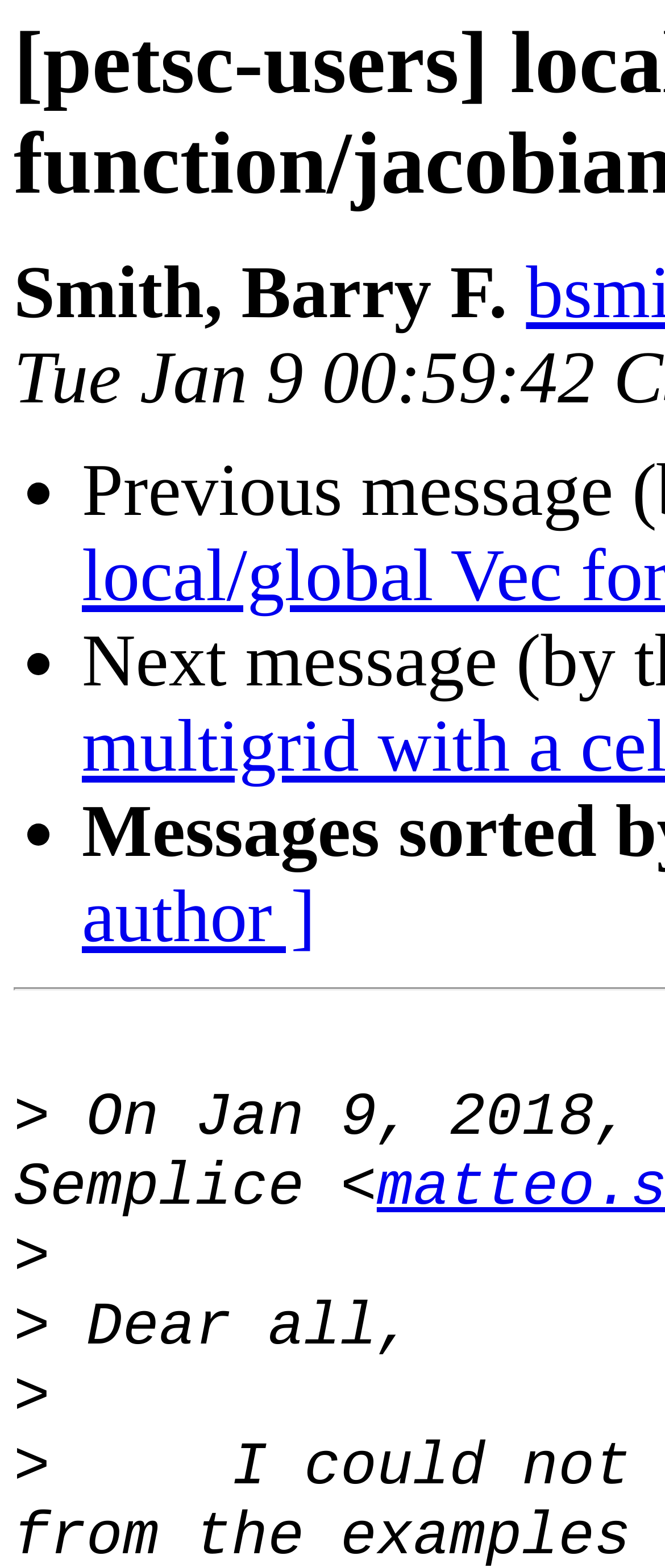Utilize the details in the image to give a detailed response to the question: What is the first line of the email?

The first line of the email is 'Dear all,' which is located below the author's name and indicates the salutation of the email.